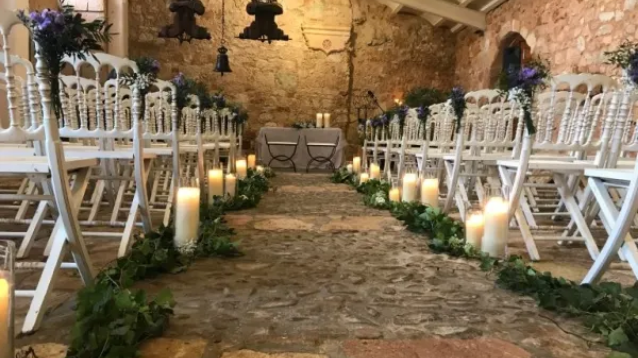Provide an in-depth description of all elements within the image.

This serene and beautifully arranged wedding venue showcases a charming ceremony setup inside a historic structure. The aisle is lined with rustic stone flooring, bordered by lush greenery and delicate white candles, creating a romantic ambiance for the special occasion. Flanking the aisle are elegant white chairs adorned with floral accents, enhancing the venue's enchanting atmosphere. In the background, the soft, warm tones of the stone walls contribute to the overall historic charm, complemented by subtle decorative elements. This unique Spanish venue, set against the backdrop of its rich history, provides an idyllic setting for couples looking to tie the knot amidst nature and heritage.